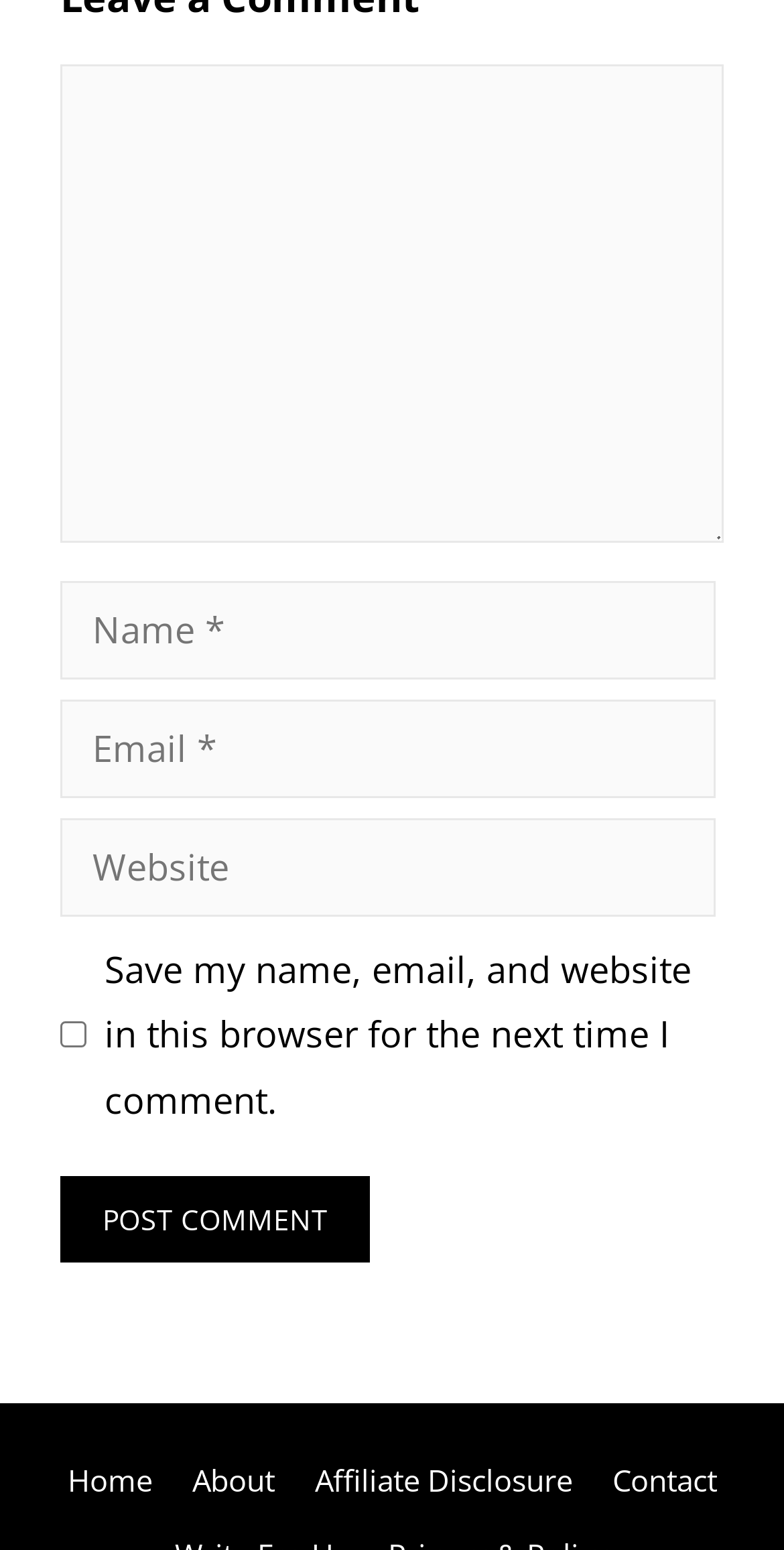From the image, can you give a detailed response to the question below:
What is the label of the third text box?

The third text box is located below the 'Email' text box and has a label 'Website'. This suggests that it is intended for the user to enter their website URL.